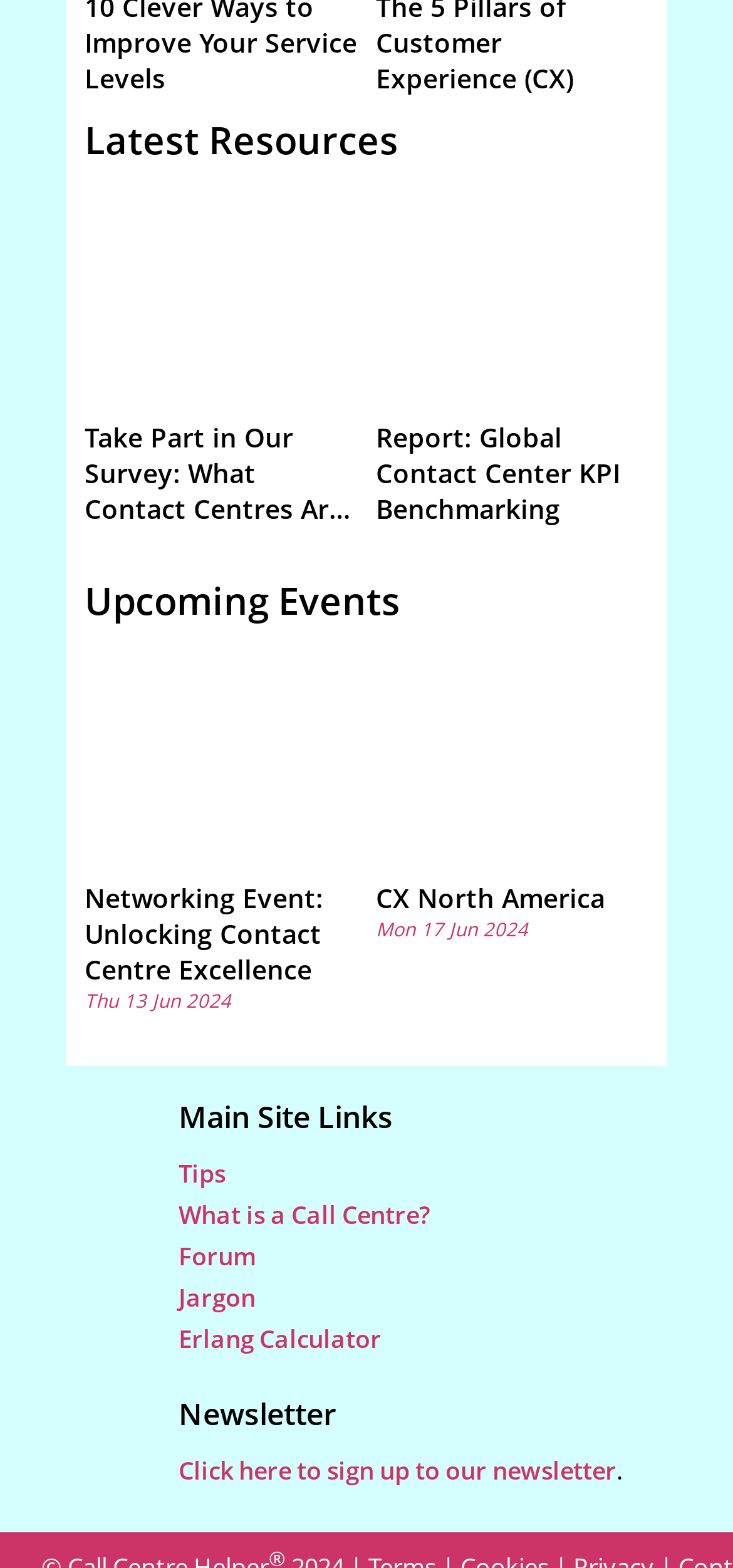Please find and report the bounding box coordinates of the element to click in order to perform the following action: "Participate in the survey 'What Contact Centres Are Doing Right Now?'". The coordinates should be expressed as four float numbers between 0 and 1, in the format [left, top, right, bottom].

[0.115, 0.241, 0.487, 0.268]